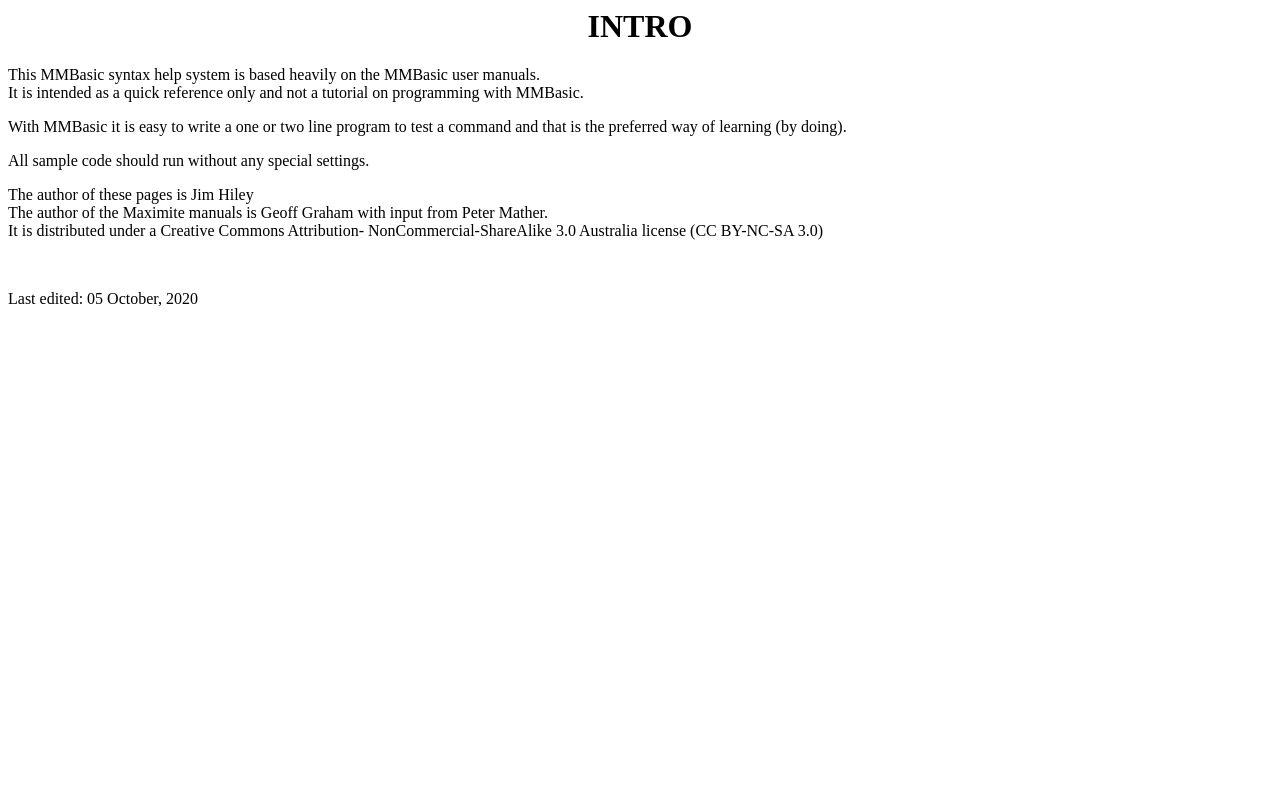Use a single word or phrase to answer the question:
What is the preferred way of learning MMBasic?

By doing